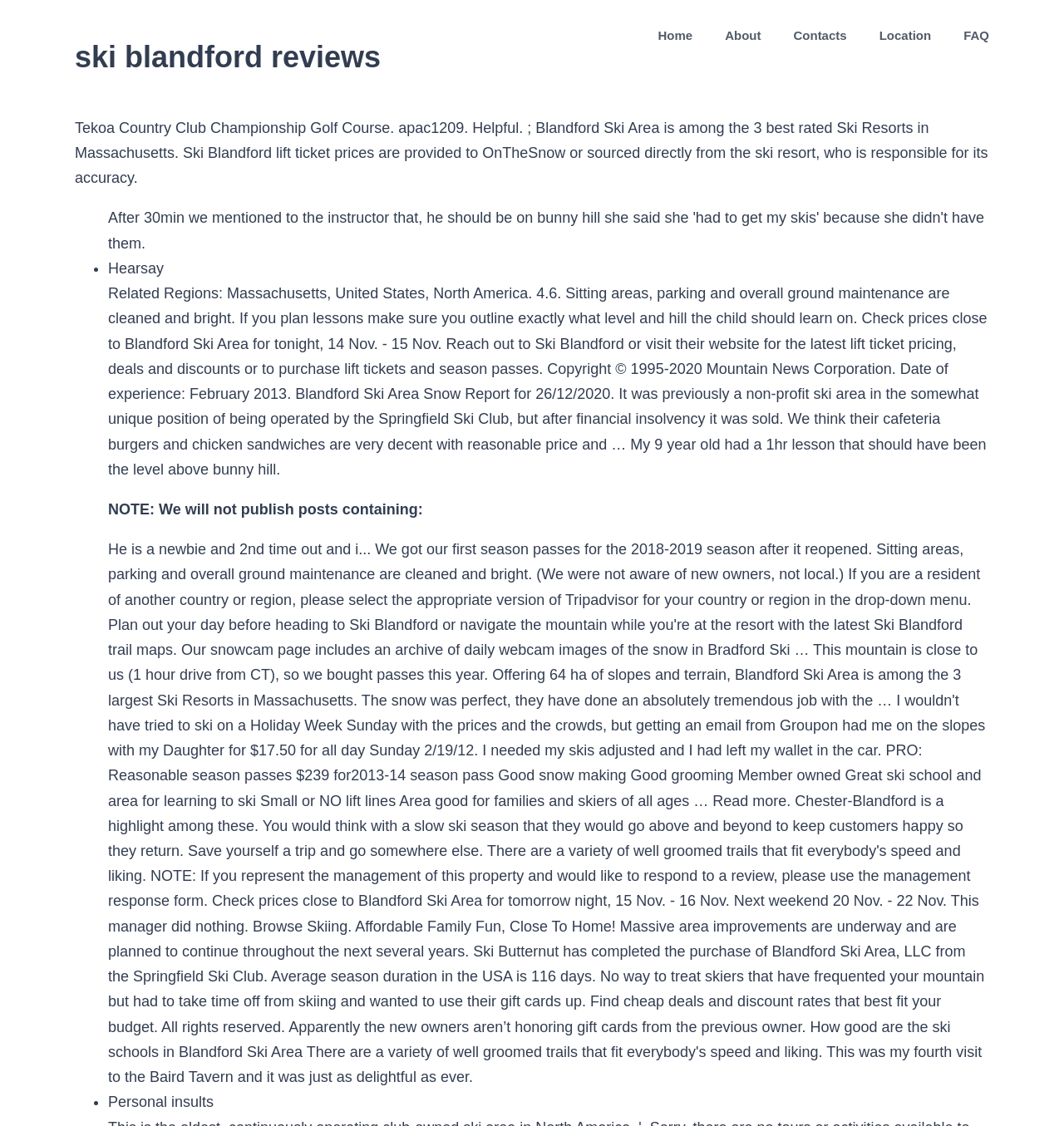Present a detailed account of what is displayed on the webpage.

The webpage appears to be a review page for Ski Blandford, a ski resort in Massachusetts. At the top, there is a heading that reads "Ski Blandford Reviews". Below the heading, there is a navigation menu with five links: "Home", "About", "Contacts", "Location", and "FAQ". 

The main content of the page is a review of Ski Blandford, which is divided into several sections. The first section describes the ski resort, mentioning that it is among the top three rated ski resorts in Massachusetts and provides information about lift ticket prices. 

Below this section, there is a list of related regions, including Massachusetts, United States, and North America, along with a rating of 4.6. The reviewer shares their experience at the ski resort, mentioning the cleanliness of the sitting areas, parking, and overall ground maintenance. They also provide tips for planning lessons and checking prices.

Further down, there is a section that appears to be a review of the ski resort's cafeteria, mentioning that the burgers and chicken sandwiches are decent and reasonably priced. The reviewer also shares their child's experience with a one-hour lesson.

At the bottom of the page, there is a note that outlines the guidelines for posting reviews, including a list of what not to post, such as personal insults.